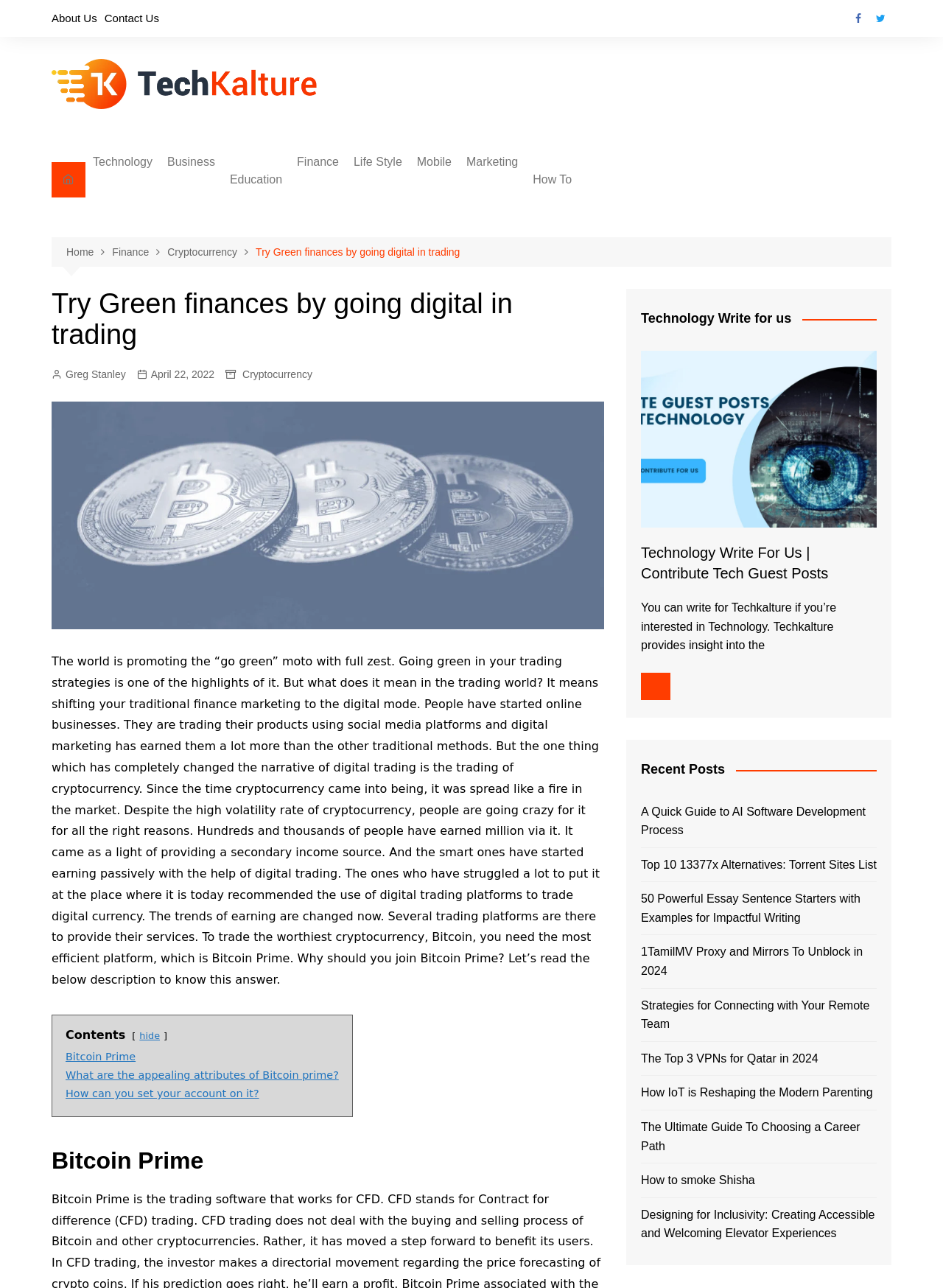What is the main topic of this webpage?
Give a detailed and exhaustive answer to the question.

Based on the content of the webpage, it appears that the main topic is cryptocurrency trading, specifically the use of digital trading platforms to trade digital currency, with a focus on Bitcoin Prime.